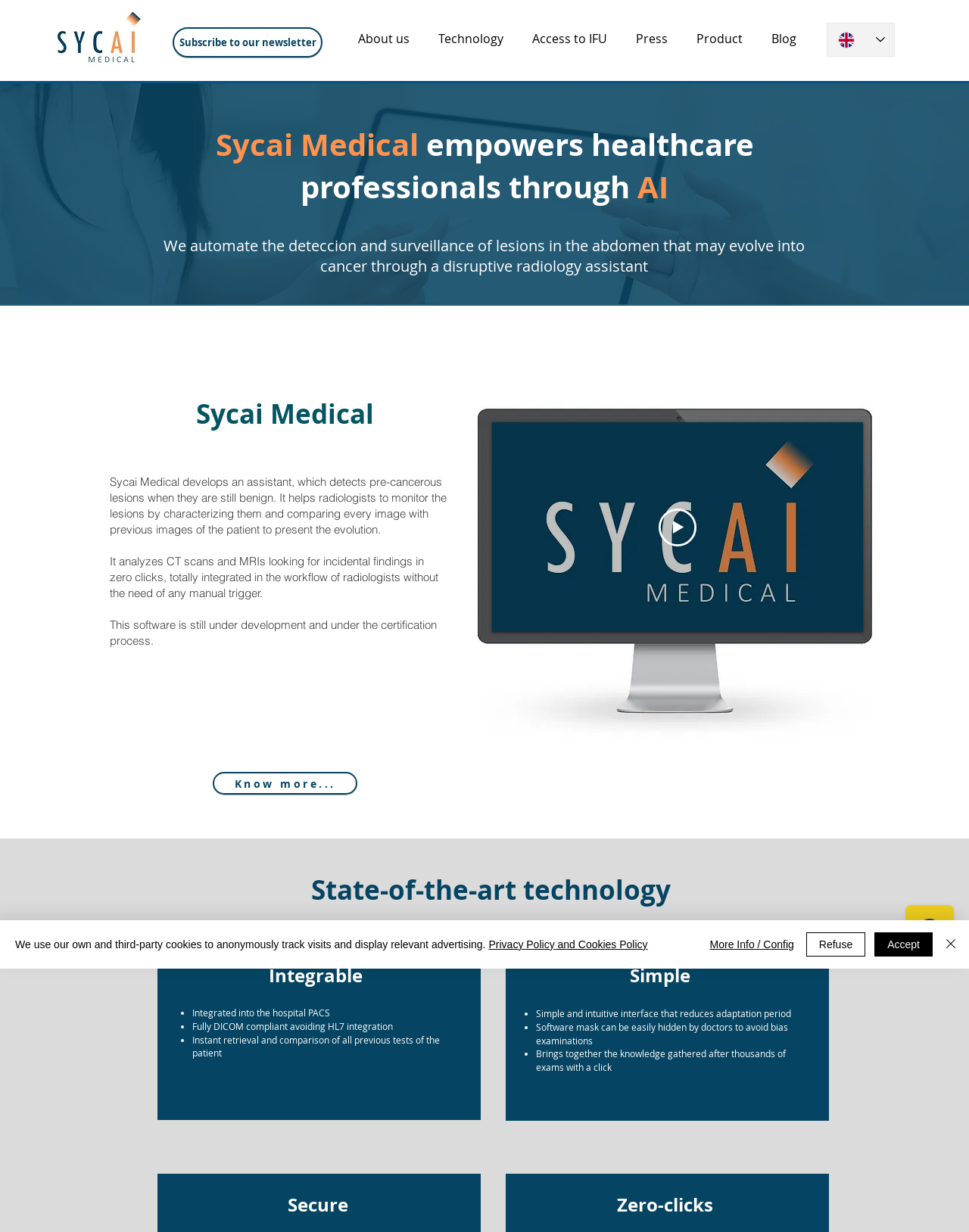Specify the bounding box coordinates of the region I need to click to perform the following instruction: "Play the video". The coordinates must be four float numbers in the range of 0 to 1, i.e., [left, top, right, bottom].

[0.68, 0.412, 0.719, 0.443]